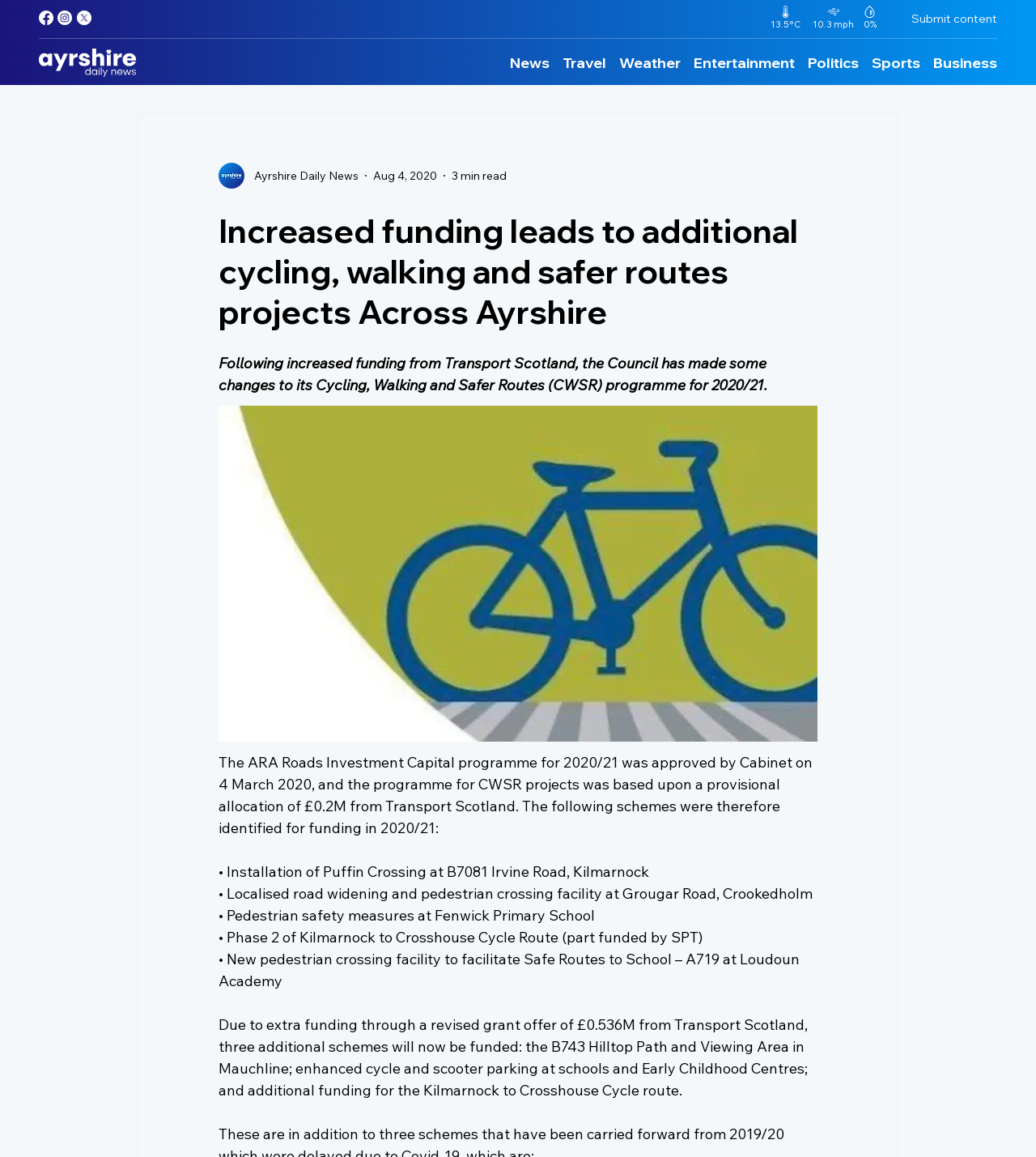Can you specify the bounding box coordinates for the region that should be clicked to fulfill this instruction: "Submit content".

[0.88, 0.01, 0.962, 0.022]